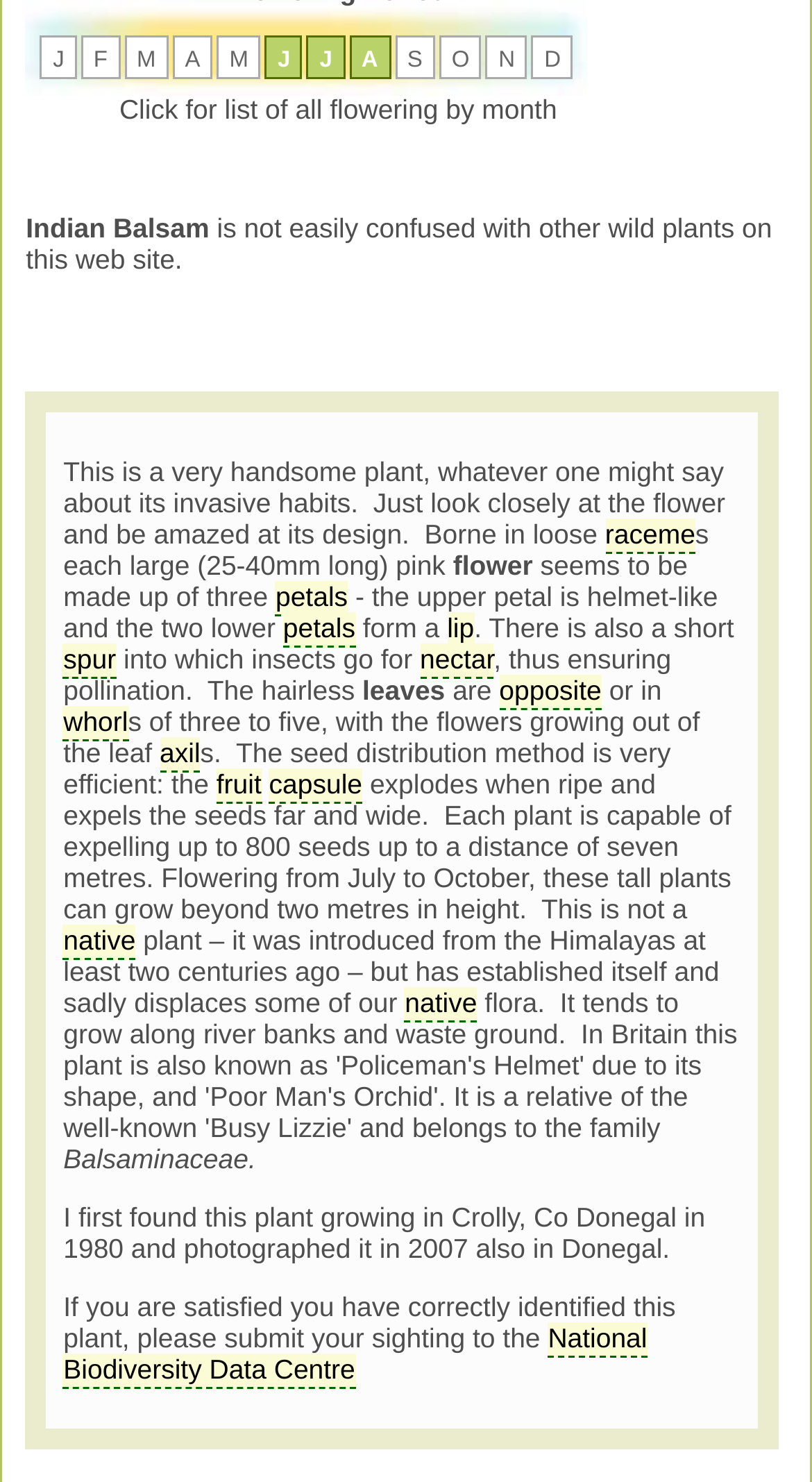Can you provide the bounding box coordinates for the element that should be clicked to implement the instruction: "Learn more about raceme"?

[0.745, 0.35, 0.856, 0.374]